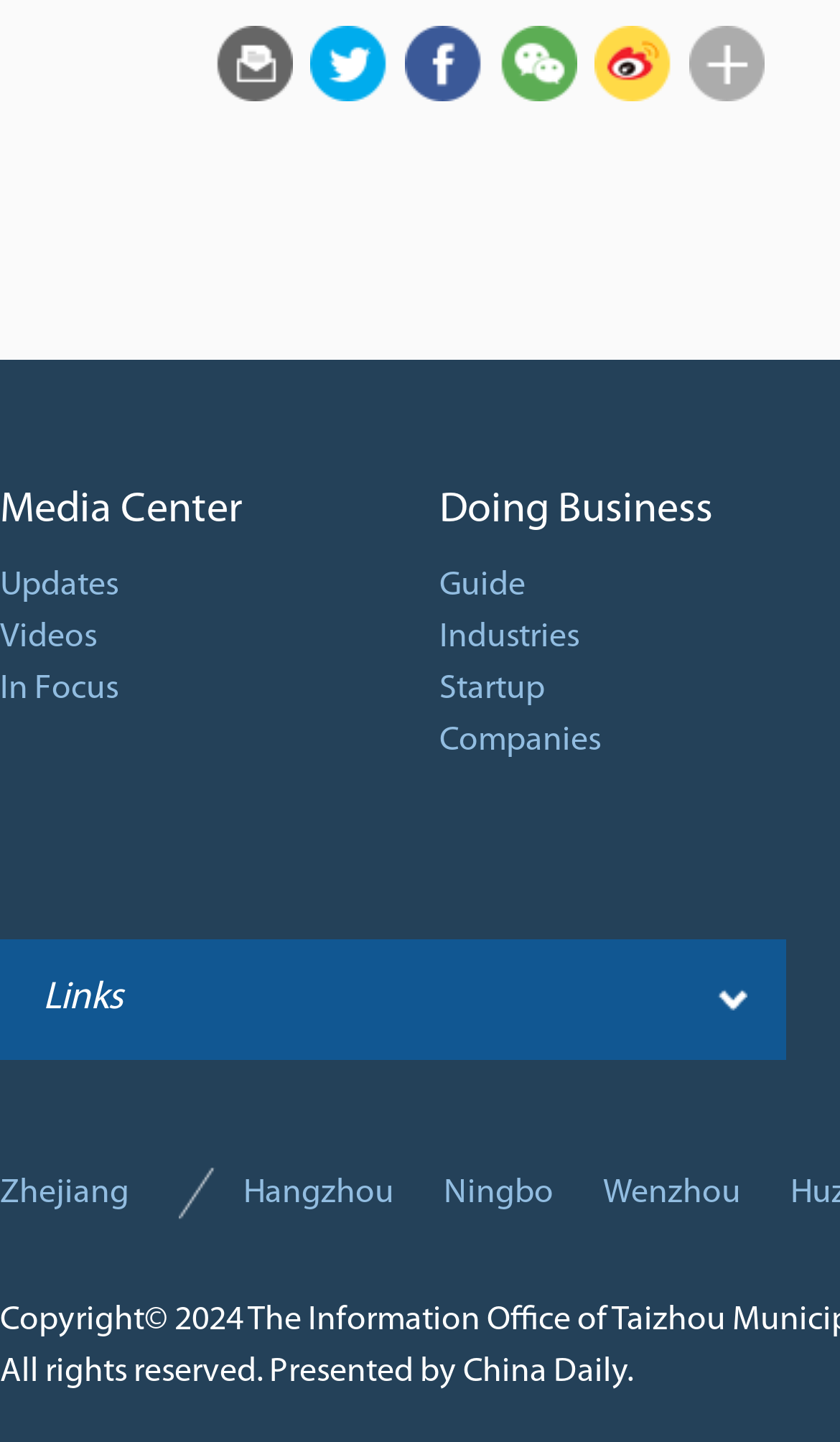Please determine the bounding box coordinates of the section I need to click to accomplish this instruction: "Click on Media Center".

[0.0, 0.339, 0.29, 0.369]